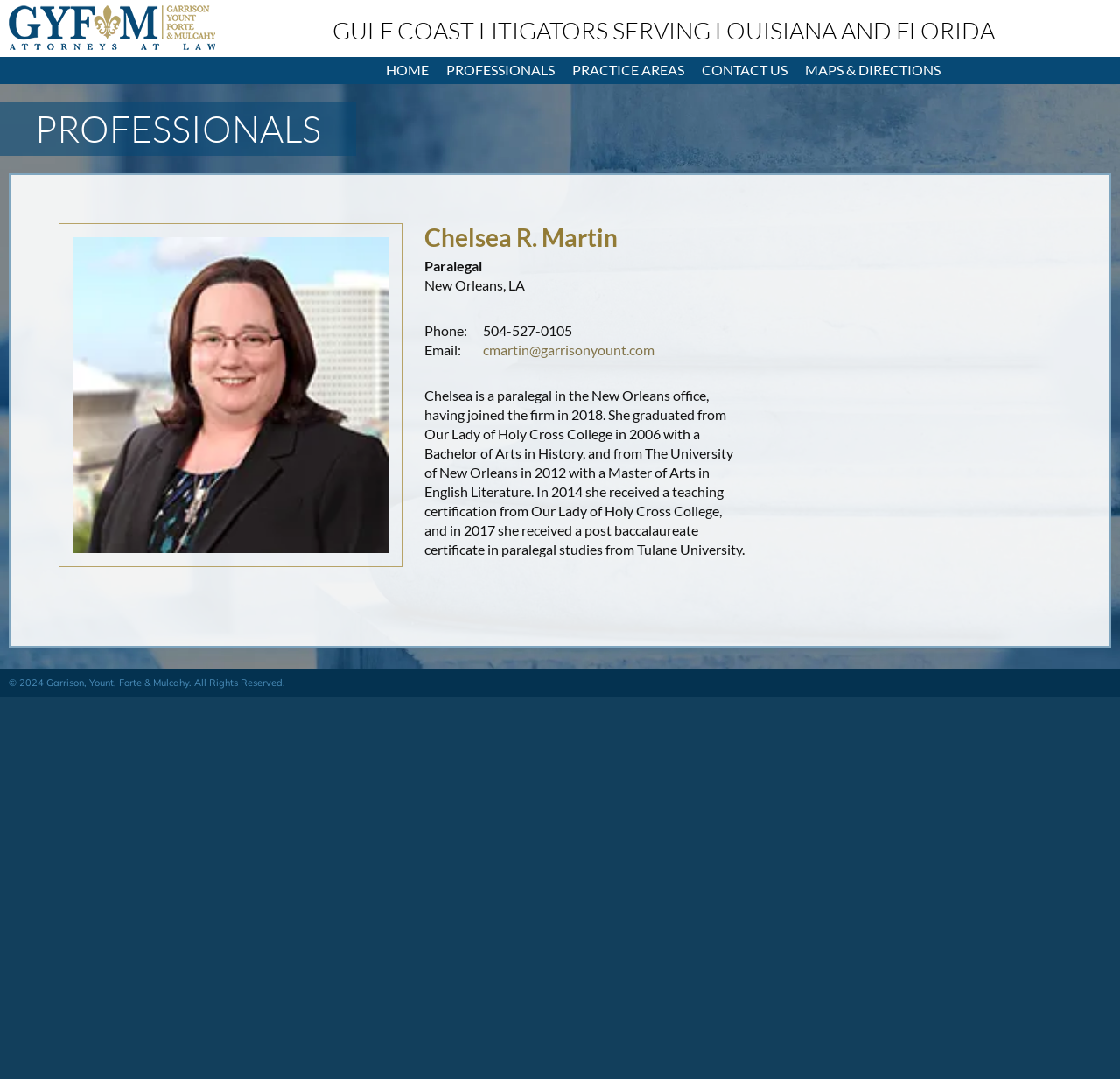What is Chelsea R. Martin's profession?
Could you please answer the question thoroughly and with as much detail as possible?

I found this information by looking at the article section of the webpage, where it lists Chelsea R. Martin's details. Under her name, it mentions 'Paralegal' as her profession.